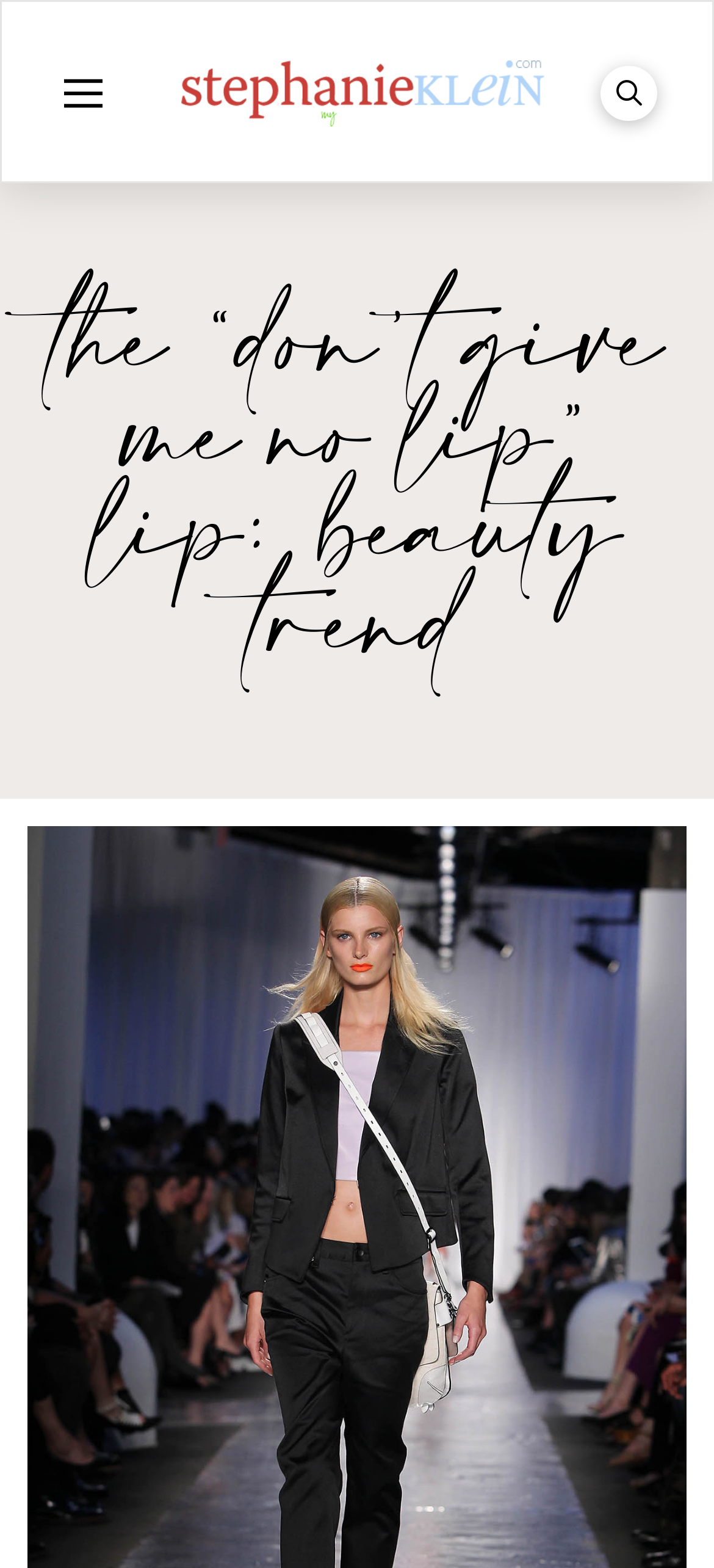Please provide the bounding box coordinates in the format (top-left x, top-left y, bottom-right x, bottom-right y). Remember, all values are floating point numbers between 0 and 1. What is the bounding box coordinate of the region described as: aria-label="Toggle Off Canvas Content"

[0.054, 0.031, 0.179, 0.088]